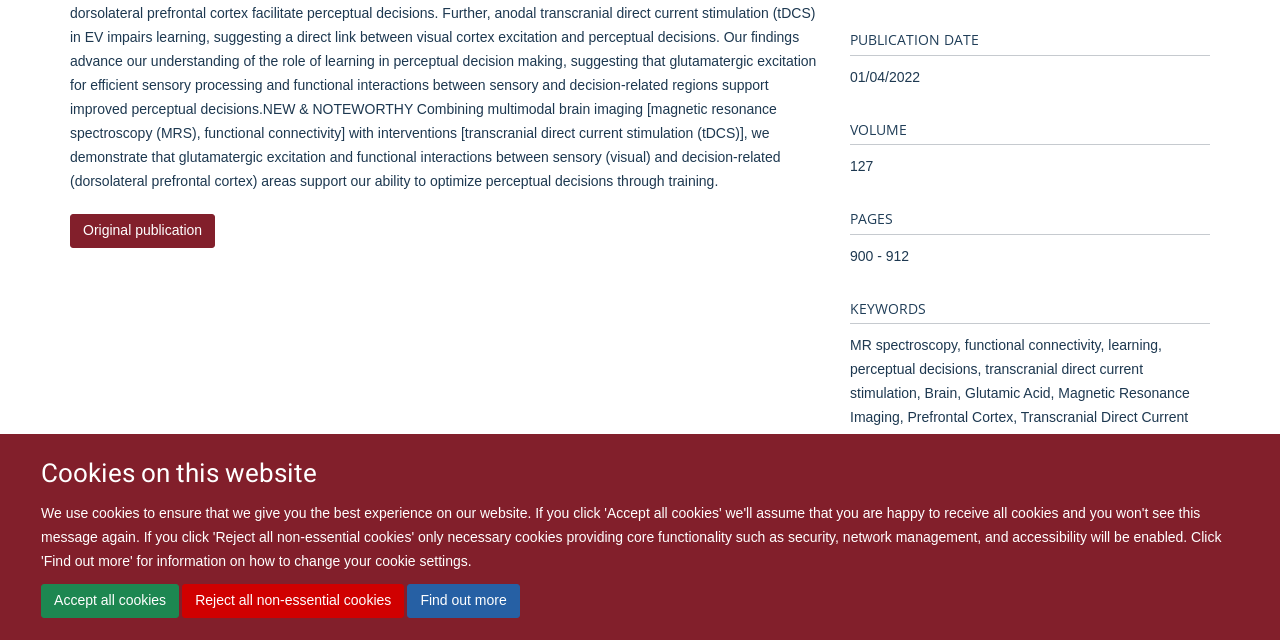Locate the bounding box for the described UI element: "Reject all non-essential cookies". Ensure the coordinates are four float numbers between 0 and 1, formatted as [left, top, right, bottom].

[0.142, 0.912, 0.316, 0.965]